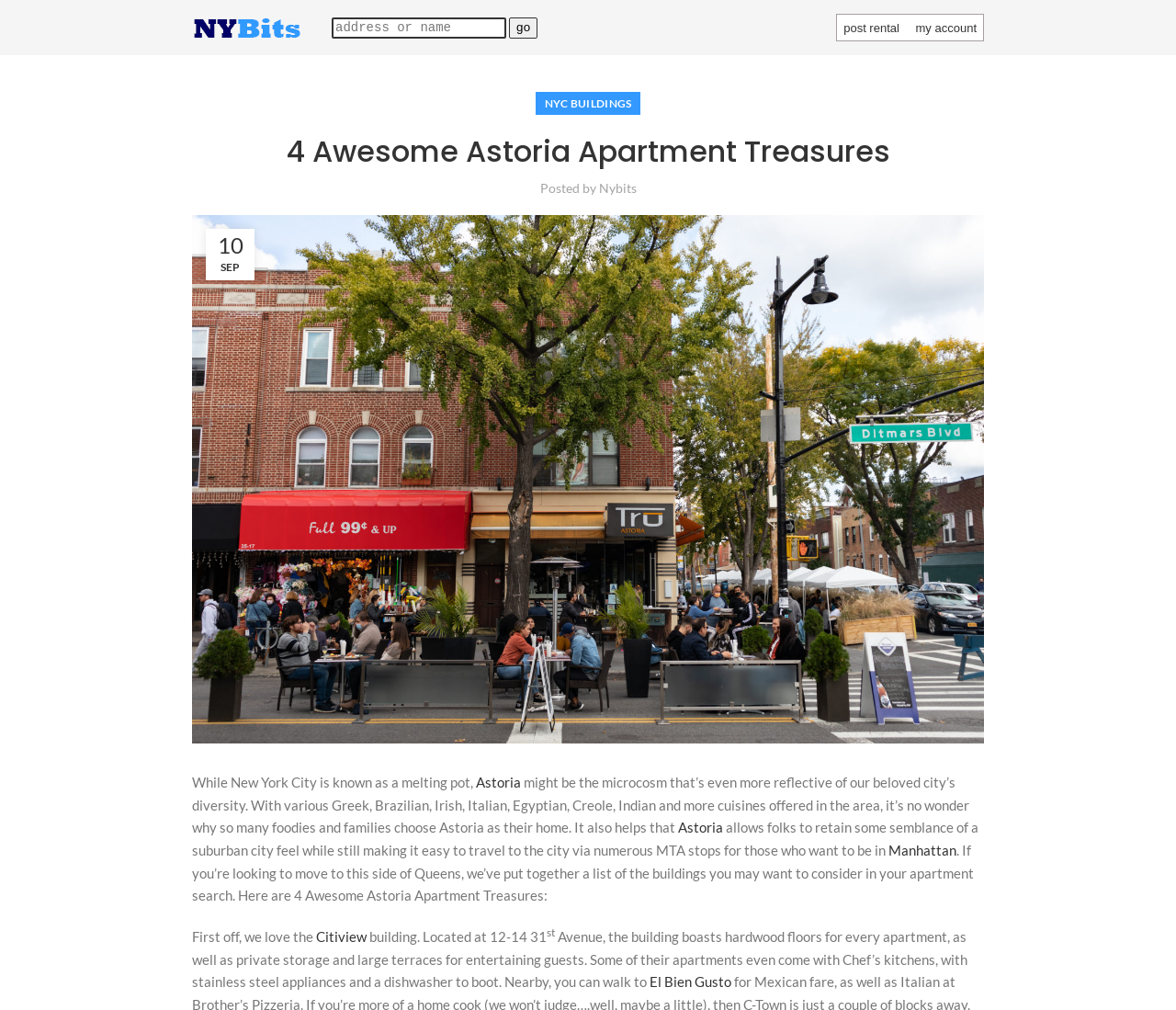Identify the bounding box coordinates of the area that should be clicked in order to complete the given instruction: "visit my account". The bounding box coordinates should be four float numbers between 0 and 1, i.e., [left, top, right, bottom].

[0.773, 0.021, 0.836, 0.034]